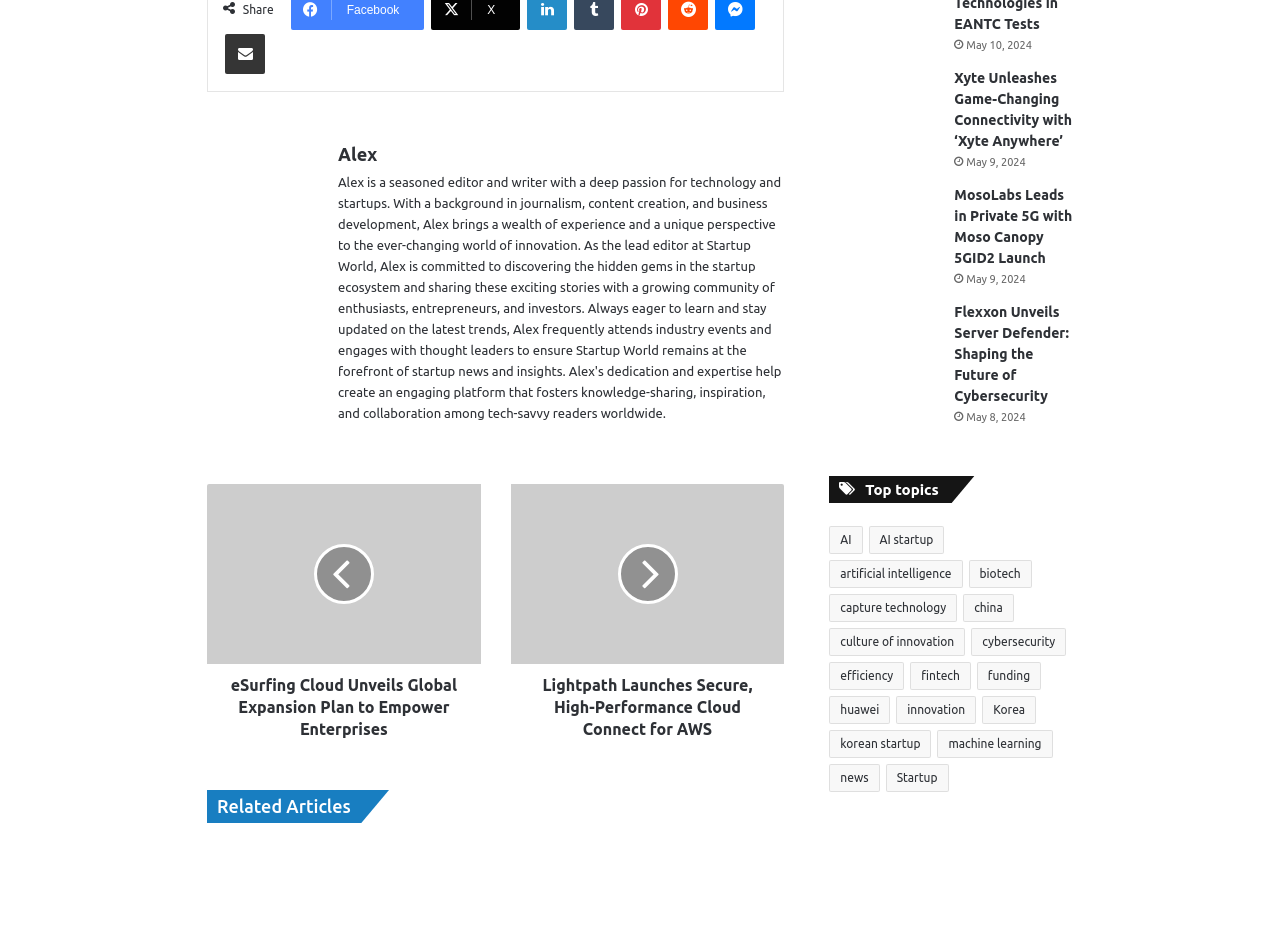Can you give a comprehensive explanation to the question given the content of the image?
What is the date of the first related article?

The answer can be found by looking at the static text element with the date 'May 10, 2024' which is closest to the first related article.